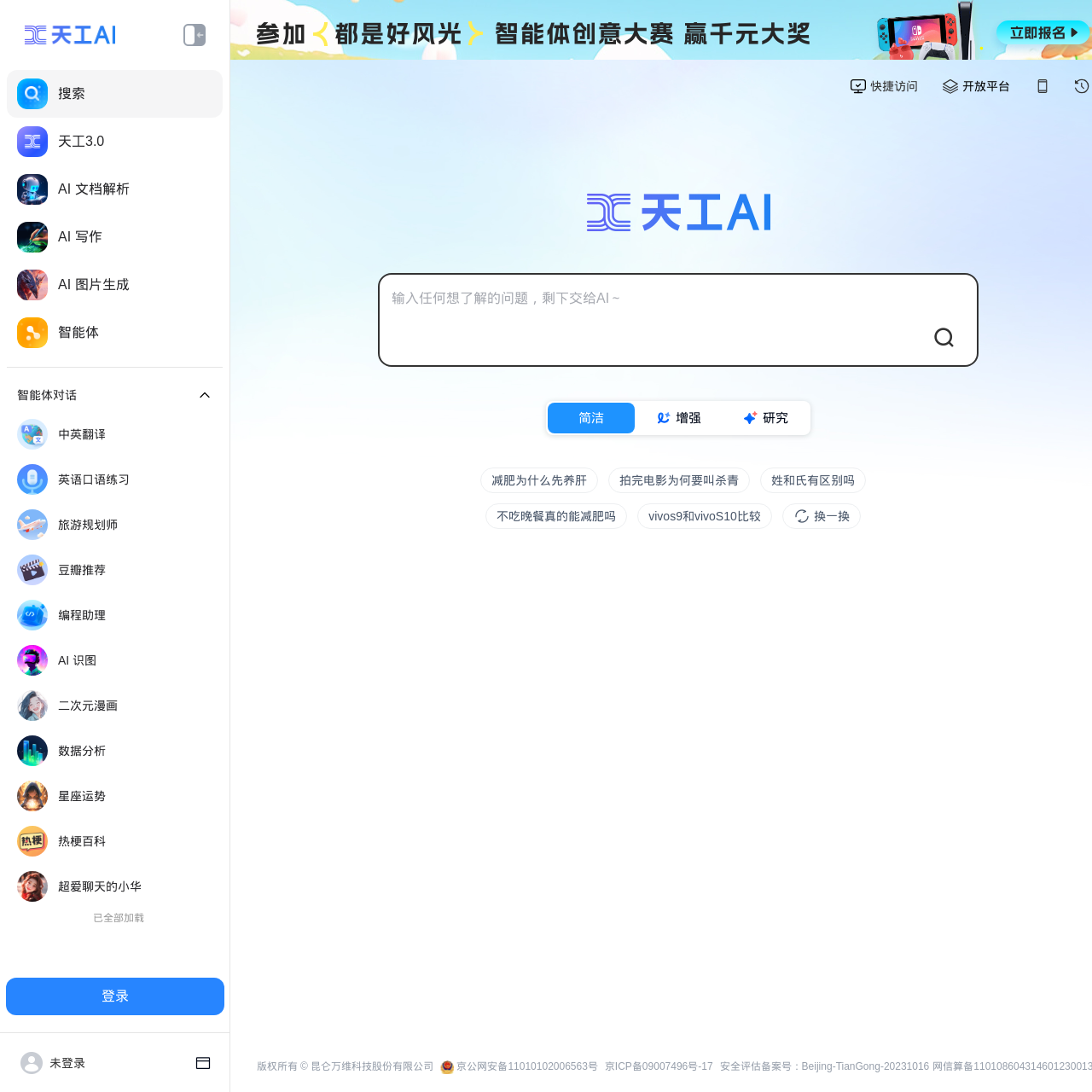Offer an in-depth caption of the entire webpage.

This webpage is about a conversational AI assistant called "天工" (Tian Gong) that can search, chat, write, and draw. The page is divided into several sections. At the top, there is a banner with the title "天工AI—搜索、聊天、写作、速读、画画的全能AI助手" and two small images on either side. Below the banner, there are several links to different features of the AI, including search, AI document analysis, AI writing, AI image generation, and smart dialogue.

To the right of the links, there is a section with several static text elements, each describing a different function of the AI, such as English conversation practice, travel planning, and data analysis. Below this section, there is a button to log in and a text element indicating that the user is not logged in.

In the main content area, there is a large image at the top, followed by a section with several small images and text elements describing different features of the AI, such as quick access and open platform. Below this section, there is a text box where users can input questions or topics they want to discuss with the AI.

To the right of the text box, there are three small images and text elements describing different modes of the AI, including simple, enhanced, and research modes. Below this section, there are several static text elements displaying sample questions or topics that users can discuss with the AI, such as the benefits of liver care and the difference between surname and clan name.

At the bottom of the page, there is a section with copyright information, a link to a security assessment record, and two links to Beijing public network security and ICP licenses.